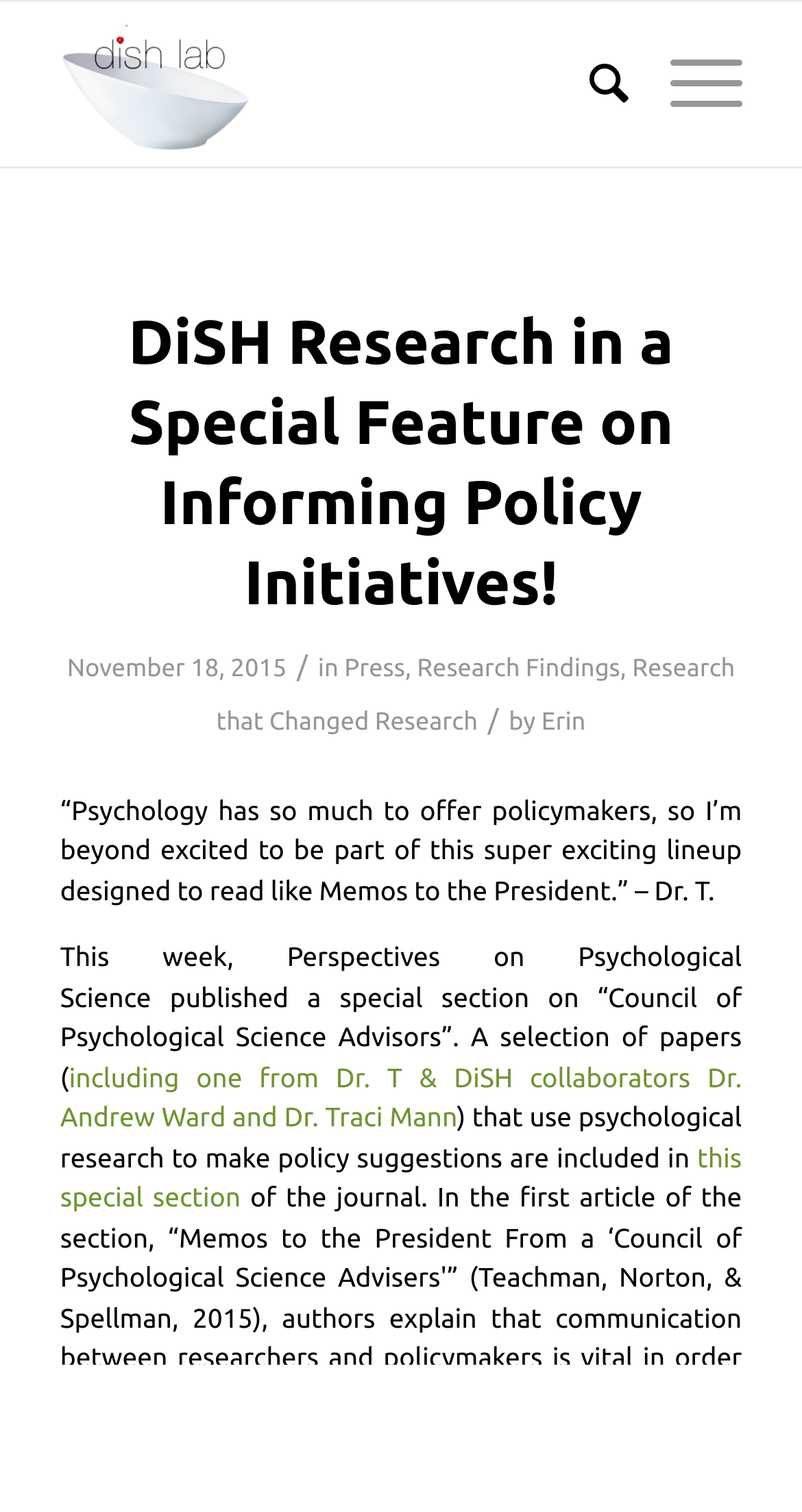Who is the author of the quote?
From the screenshot, provide a brief answer in one word or phrase.

Dr. T